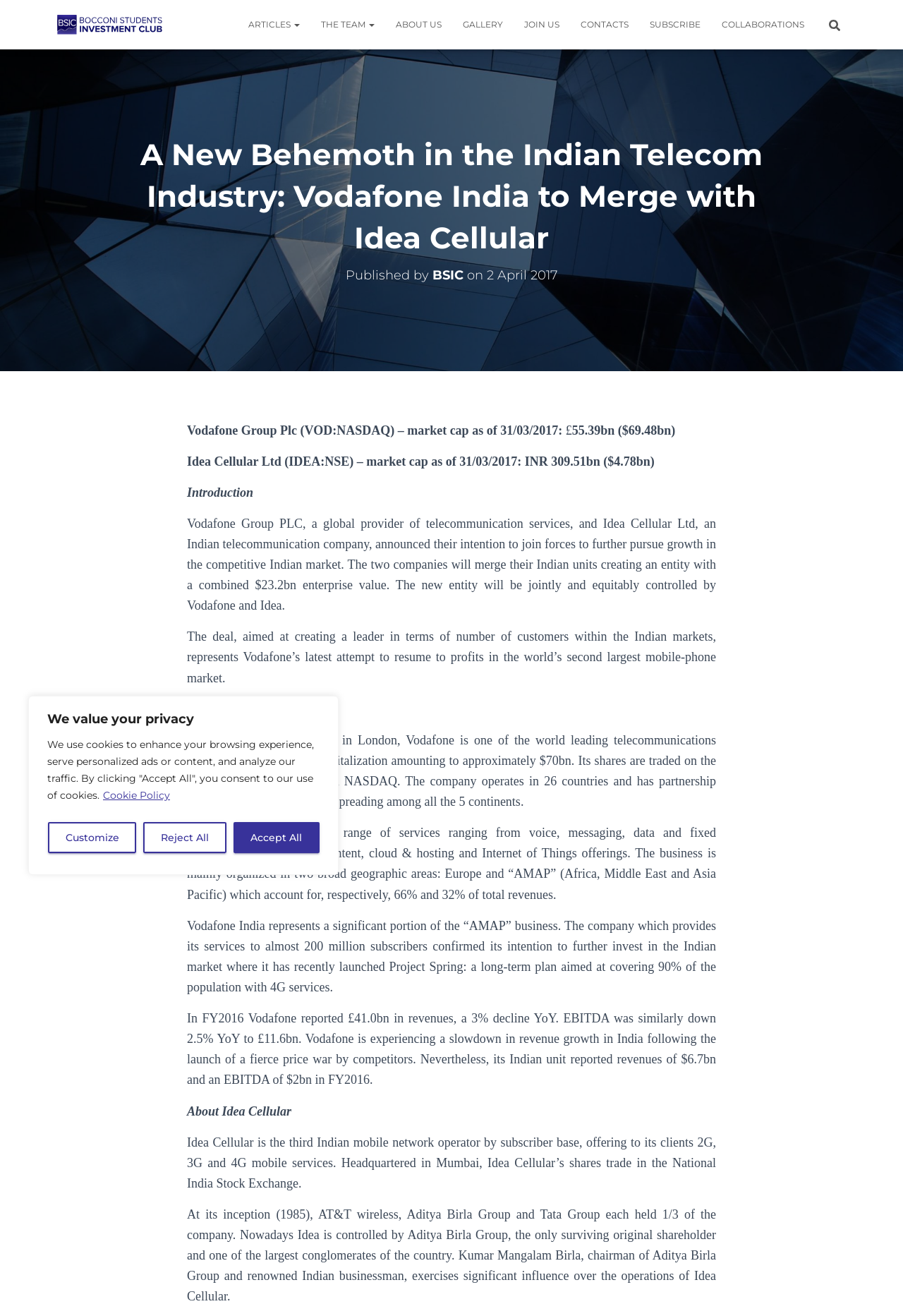Identify the main title of the webpage and generate its text content.

A New Behemoth in the Indian Telecom Industry: Vodafone India to Merge with Idea Cellular